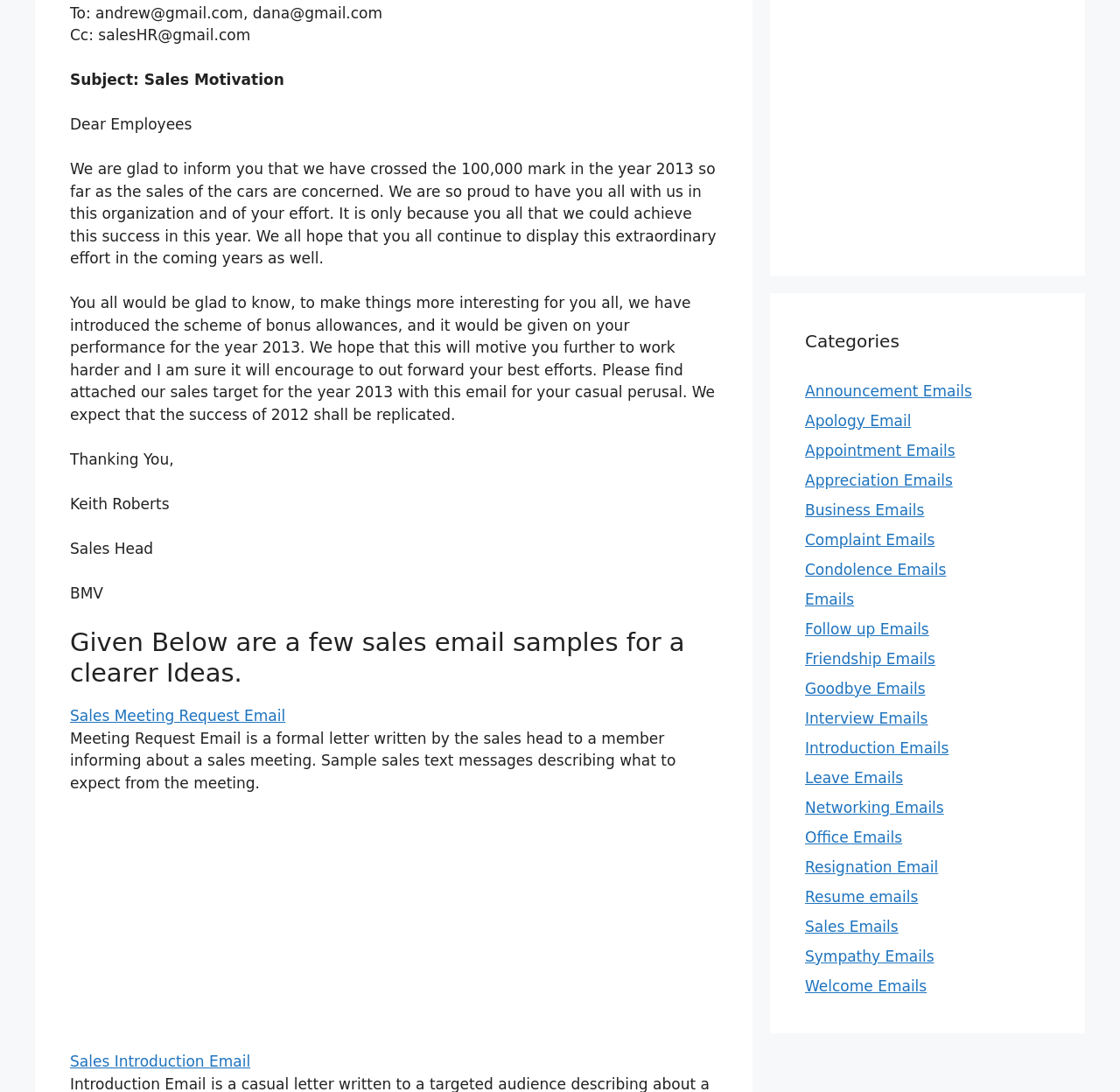Locate and provide the bounding box coordinates for the HTML element that matches this description: "Emails".

[0.719, 0.541, 0.763, 0.557]